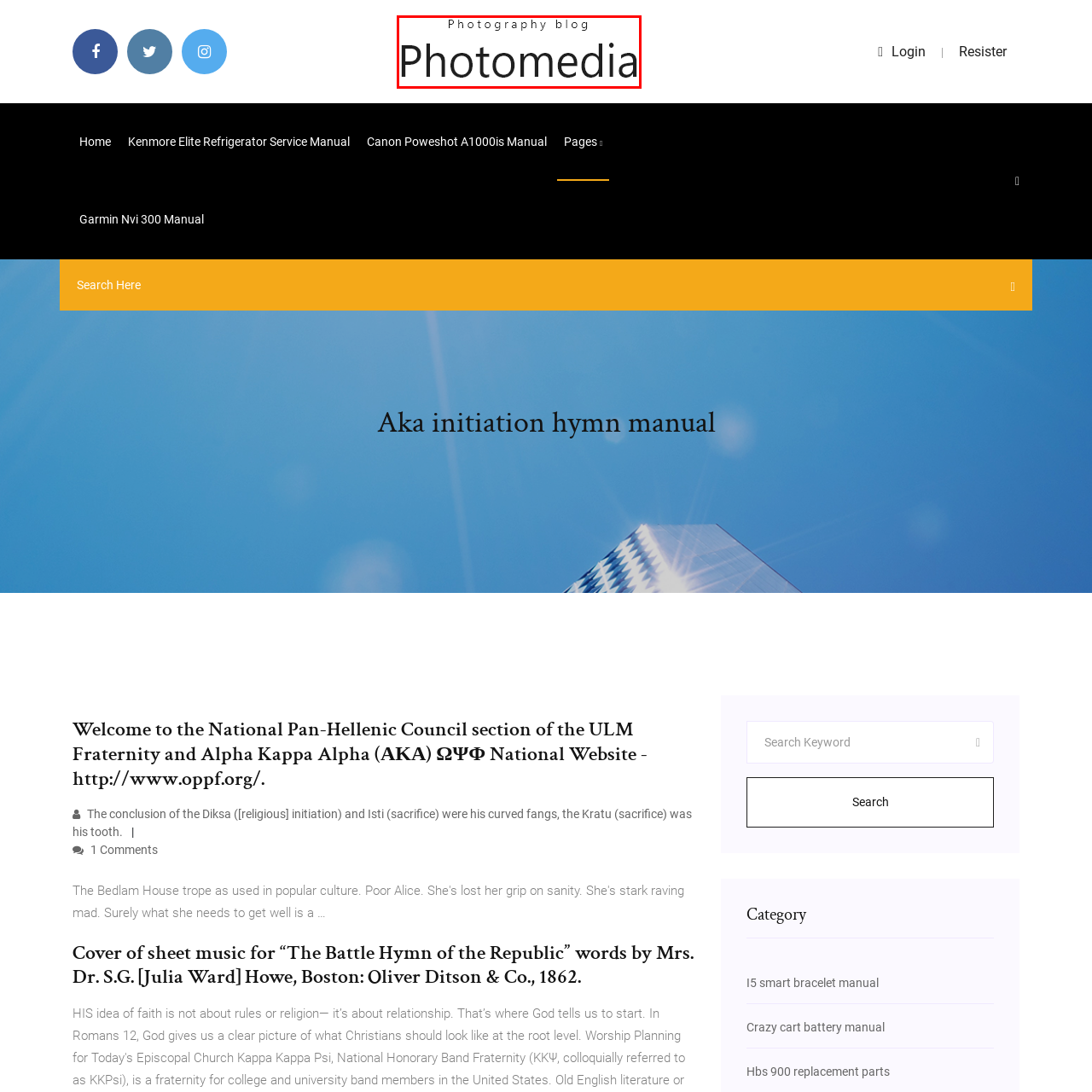Describe extensively the image that is contained within the red box.

The image features the logo of "Photomedia," a photography blog. The logo is styled in a modern and minimalistic design, showcasing the word "Photomedia" in a bold, black font. Above the main title, the words "Photography blog" are presented in a lighter, smaller typeface, adding a professional touch. The overall aesthetic conveys a sense of creativity and passion for photography, inviting visitors to explore various photographic content and resources offered on the blog.